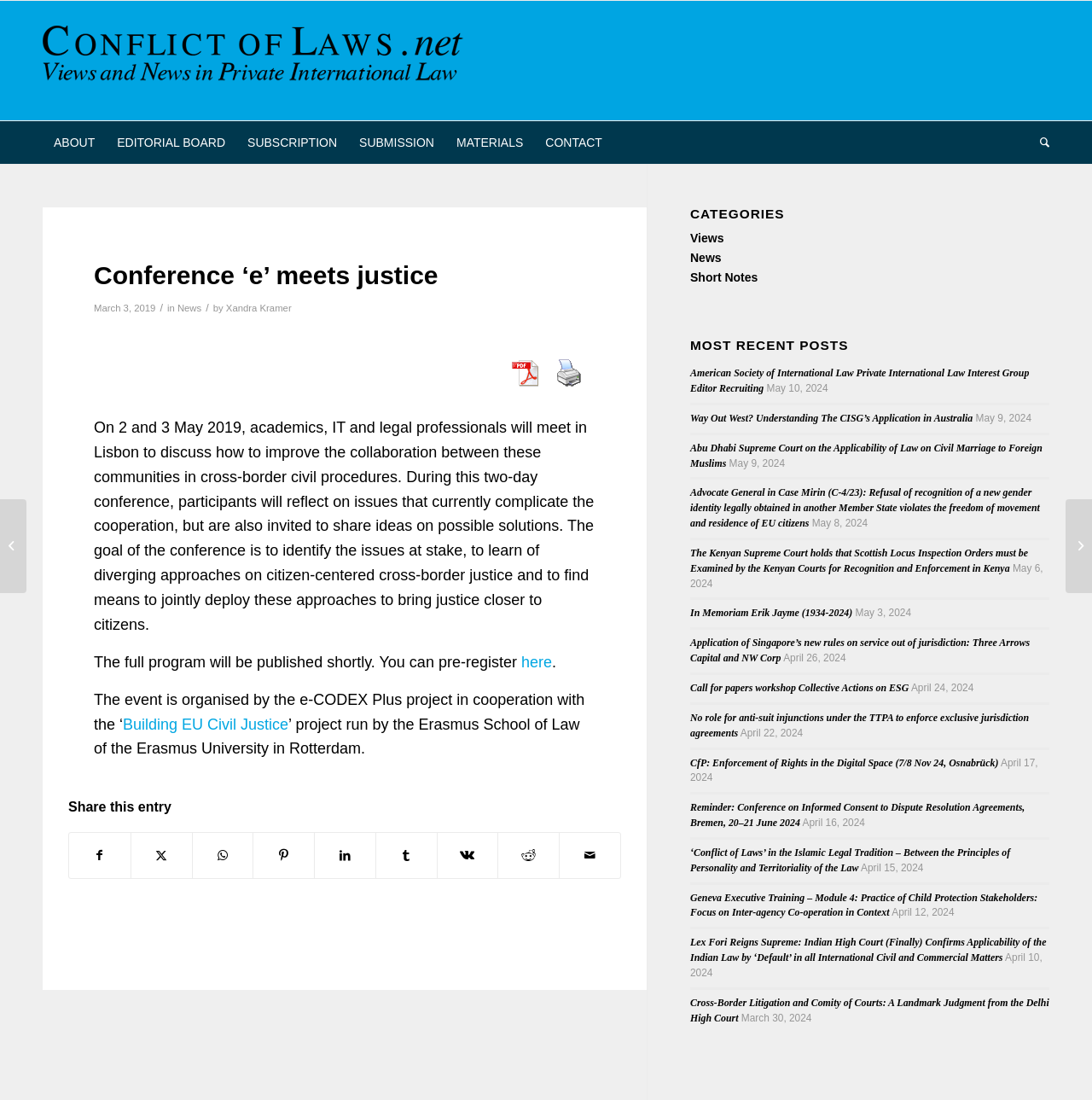How many social media platforms are available for sharing?
Based on the screenshot, give a detailed explanation to answer the question.

In the 'Share this entry' section, there are 9 social media platforms available for sharing, including Facebook, Twitter, WhatsApp, Pinterest, LinkedIn, Tumblr, Vk, Reddit, and Mail.